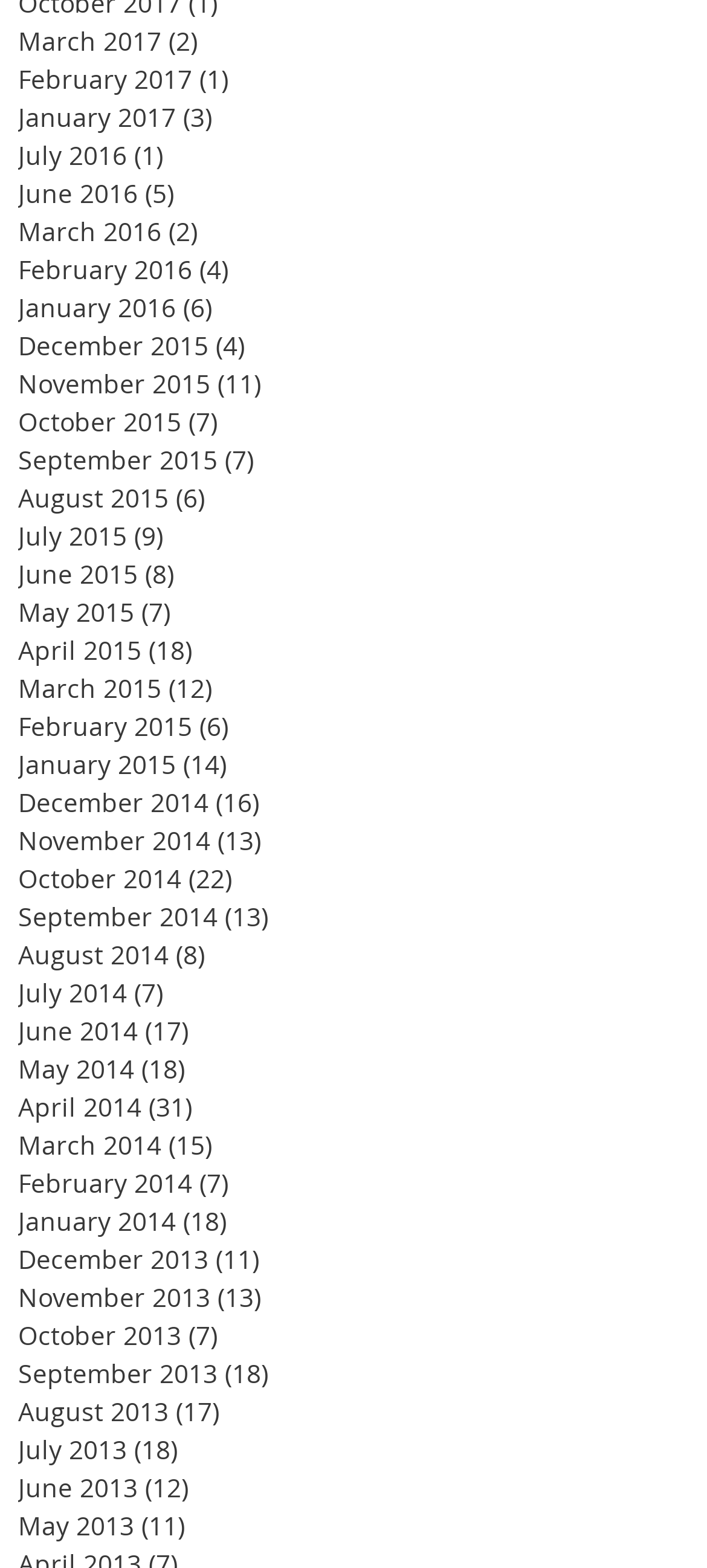Respond with a single word or phrase for the following question: 
How many months are listed on the webpage?

36